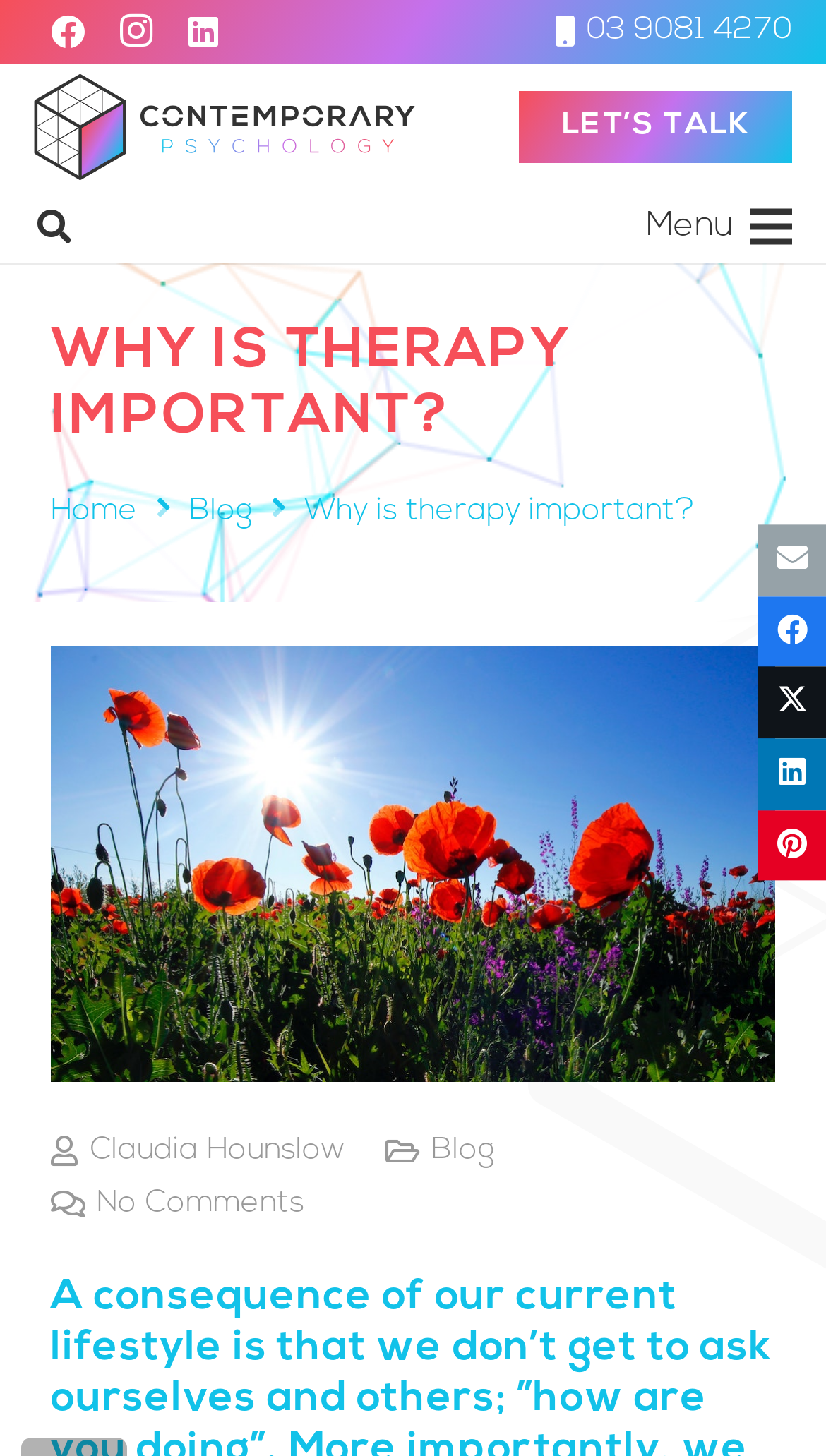Identify the bounding box for the described UI element. Provide the coordinates in (top-left x, top-left y, bottom-right x, bottom-right y) format with values ranging from 0 to 1: Home

[0.062, 0.34, 0.167, 0.361]